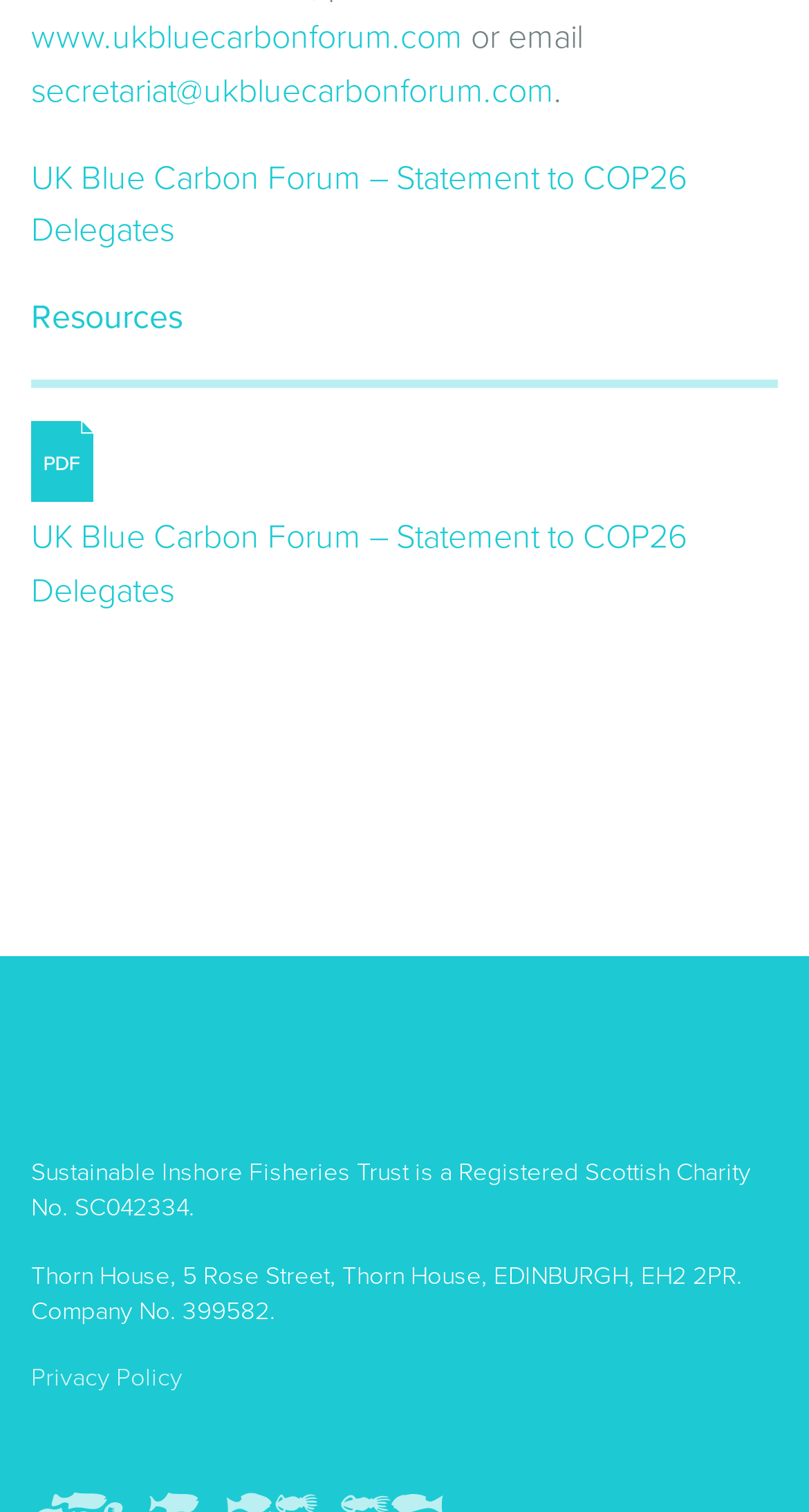What is the charity number of Sustainable Inshore Fisheries Trust?
Please give a detailed and elaborate answer to the question.

I found the charity number by reading the StaticText element that contains the text 'Sustainable Inshore Fisheries Trust is a Registered Scottish Charity No. SC042334.' which is located at the bottom of the webpage.